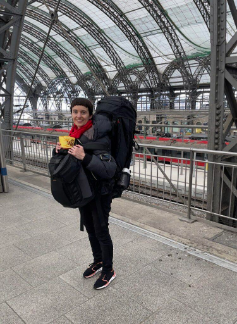Please analyze the image and give a detailed answer to the question:
What is Omani holding in her hands?

According to the caption, Omani is holding a yellow item in her hands, which adds a splash of color to her overall appearance.